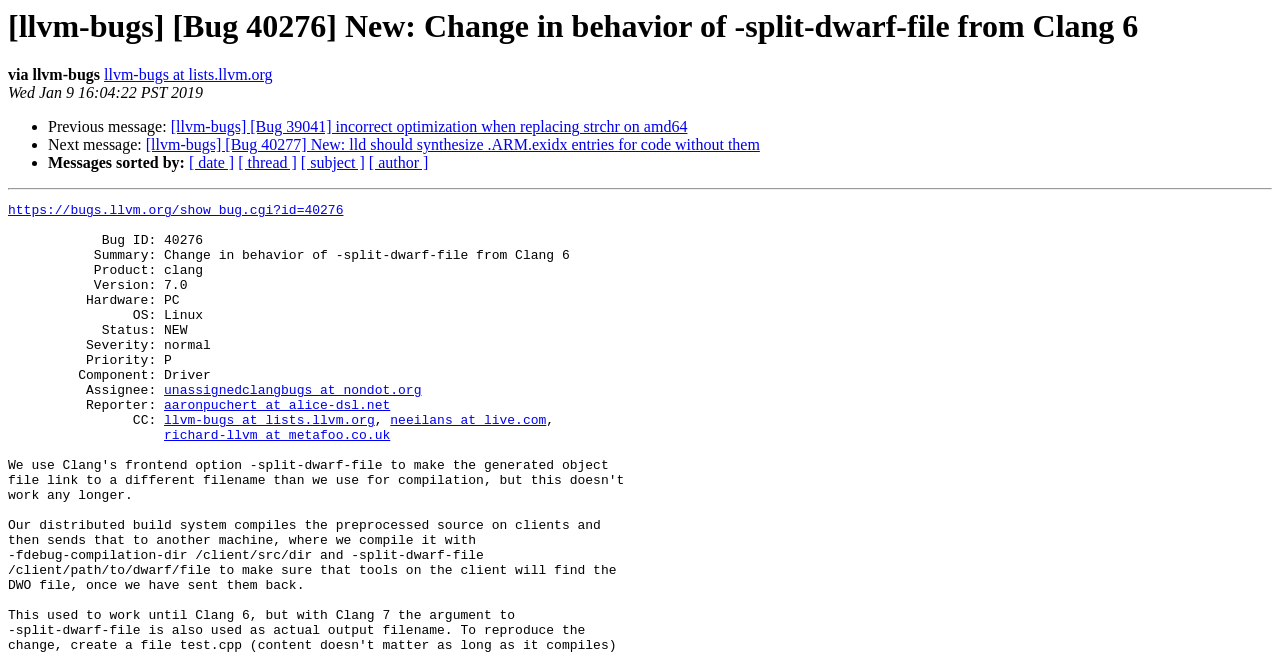Determine the bounding box coordinates for the region that must be clicked to execute the following instruction: "Contact the reporter".

[0.128, 0.61, 0.305, 0.633]